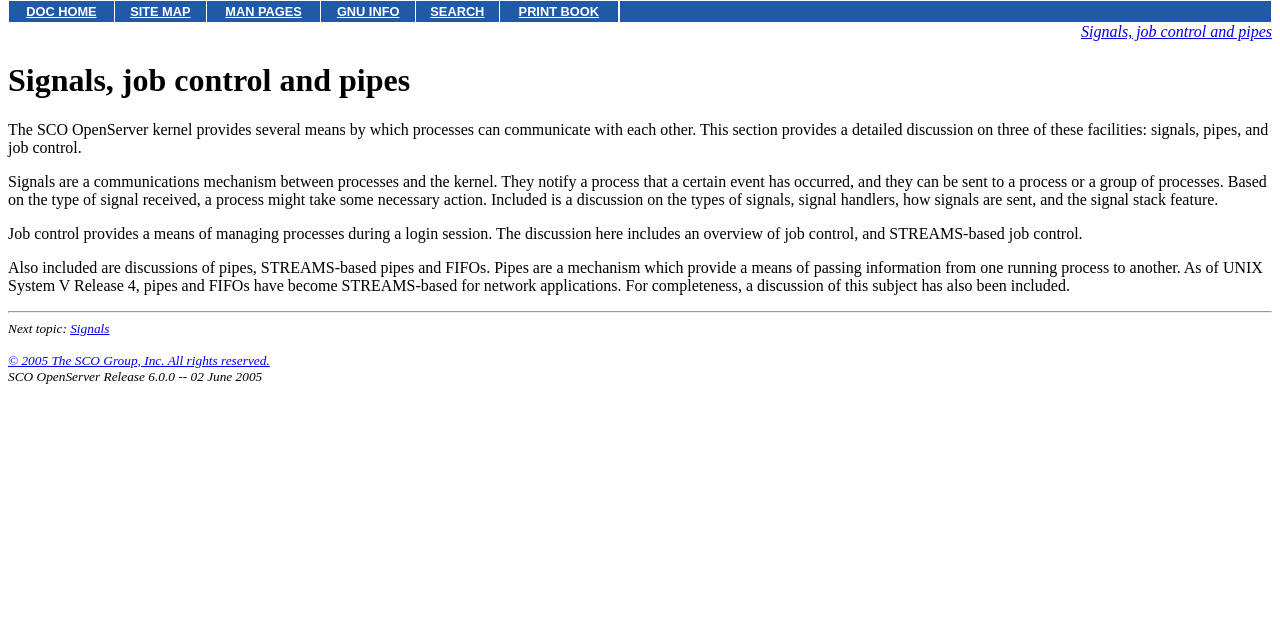Determine the bounding box coordinates of the clickable region to follow the instruction: "go to GNU INFO".

[0.251, 0.002, 0.324, 0.034]